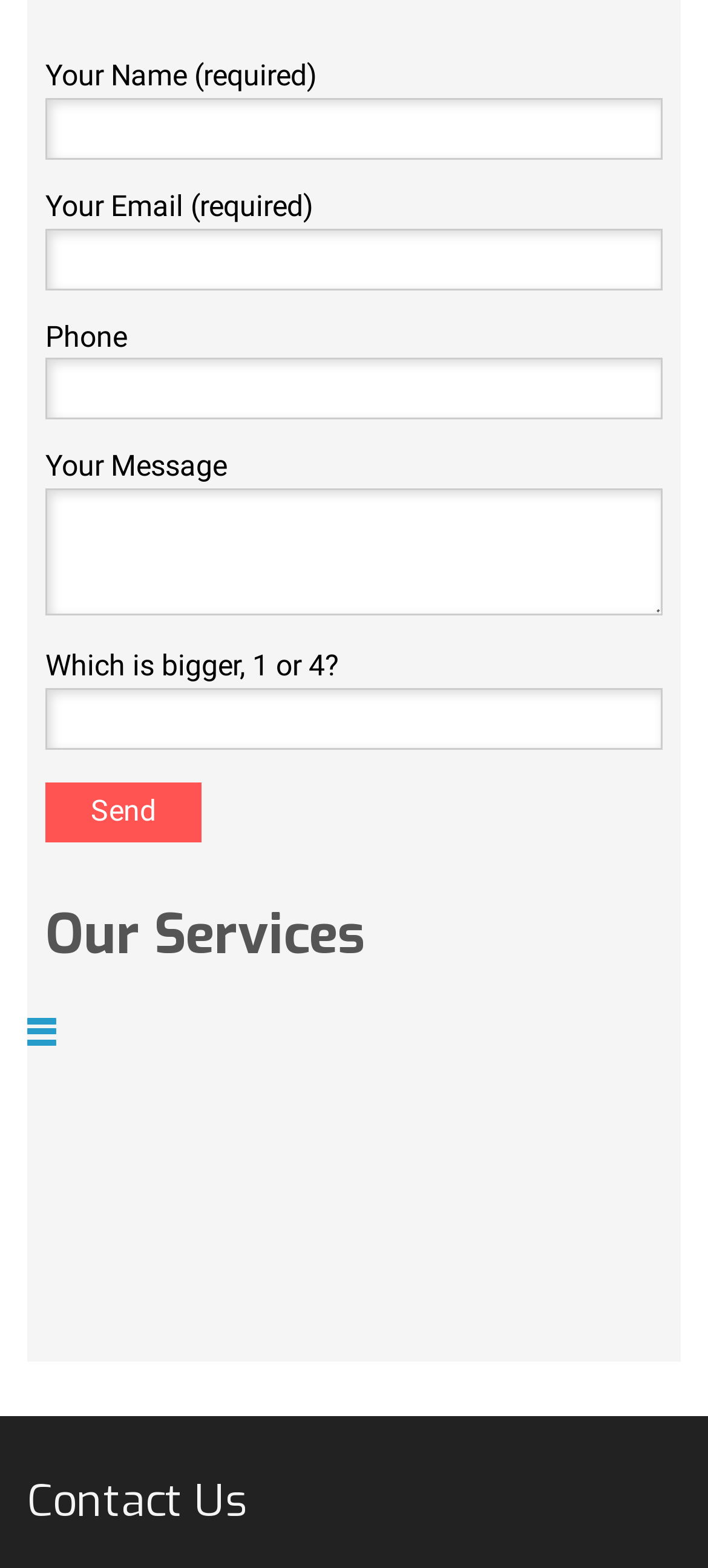What is the purpose of the 'Which is bigger, 1 or 4?' field?
Provide a comprehensive and detailed answer to the question.

The 'Which is bigger, 1 or 4?' field is likely a CAPTCHA field, which is used to prevent spam submissions by requiring the user to answer a simple question. This field is required, indicating that the user must answer it correctly in order to submit the form.